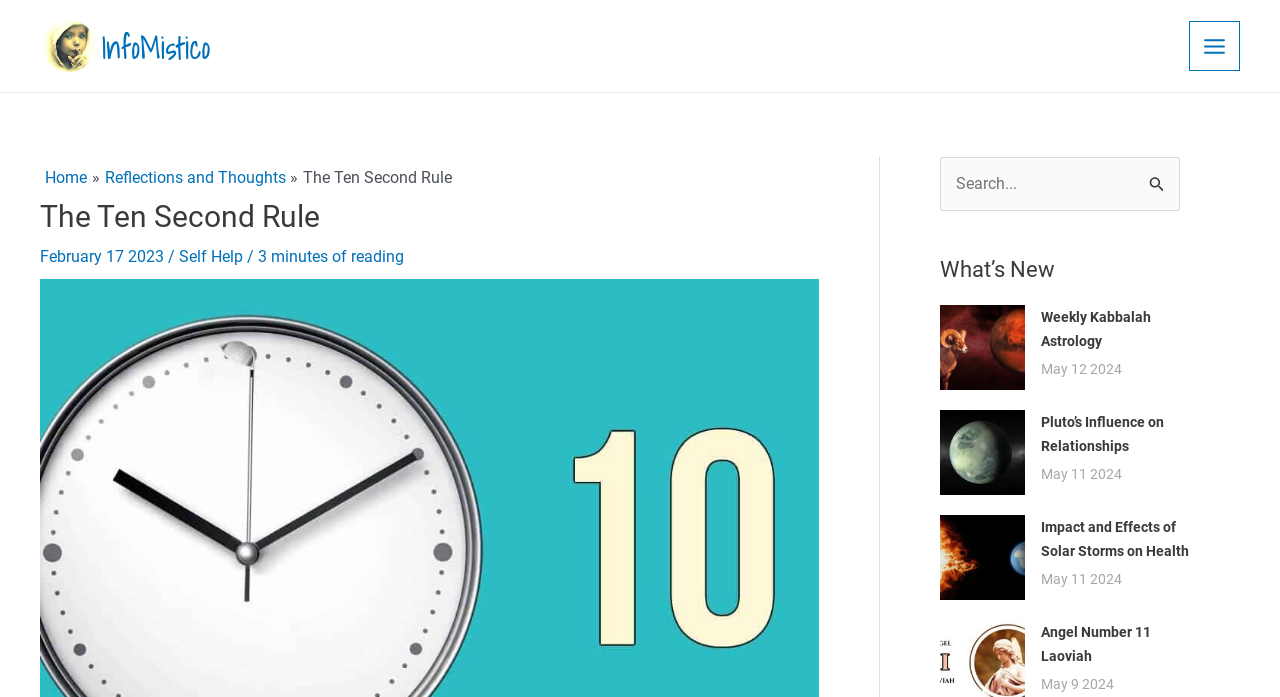Provide a thorough summary of the webpage.

The webpage is about the "Ten Second Rule" and its application in daily life. At the top left, there is a link to "InfoMistico.com" accompanied by an image of the website's logo. On the top right, there is a main menu button. Below the menu button, there is a navigation section with breadcrumbs, which includes links to "Home", "Reflections and Thoughts", and "The Ten Second Rule". 

The main content of the webpage is divided into two sections. On the left, there is a heading "The Ten Second Rule" followed by a date "February 17, 2023", and a category "Self Help". The article is estimated to take 3 minutes to read. 

On the right, there is a complementary section with a search bar at the top, allowing users to search for specific content. Below the search bar, there is a heading "What's New" followed by a list of recent articles, each with a title, a link, and an image. The articles include "Weekly Kabbalah Astrology", "Pluto's Influence on Relationships", "Impact and Effects of Solar Storms on Health", and "Angel Number 11 Laoviah", each with a corresponding date.